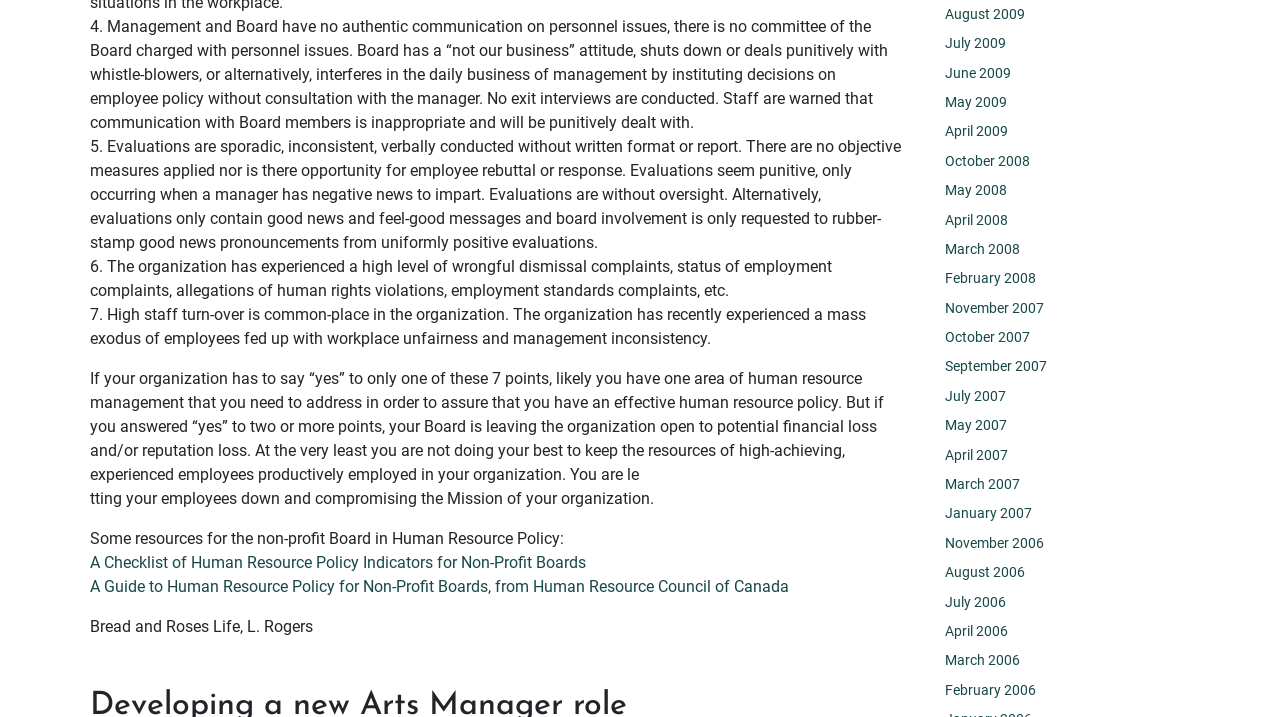Extract the bounding box of the UI element described as: "July 2007".

[0.738, 0.541, 0.786, 0.563]